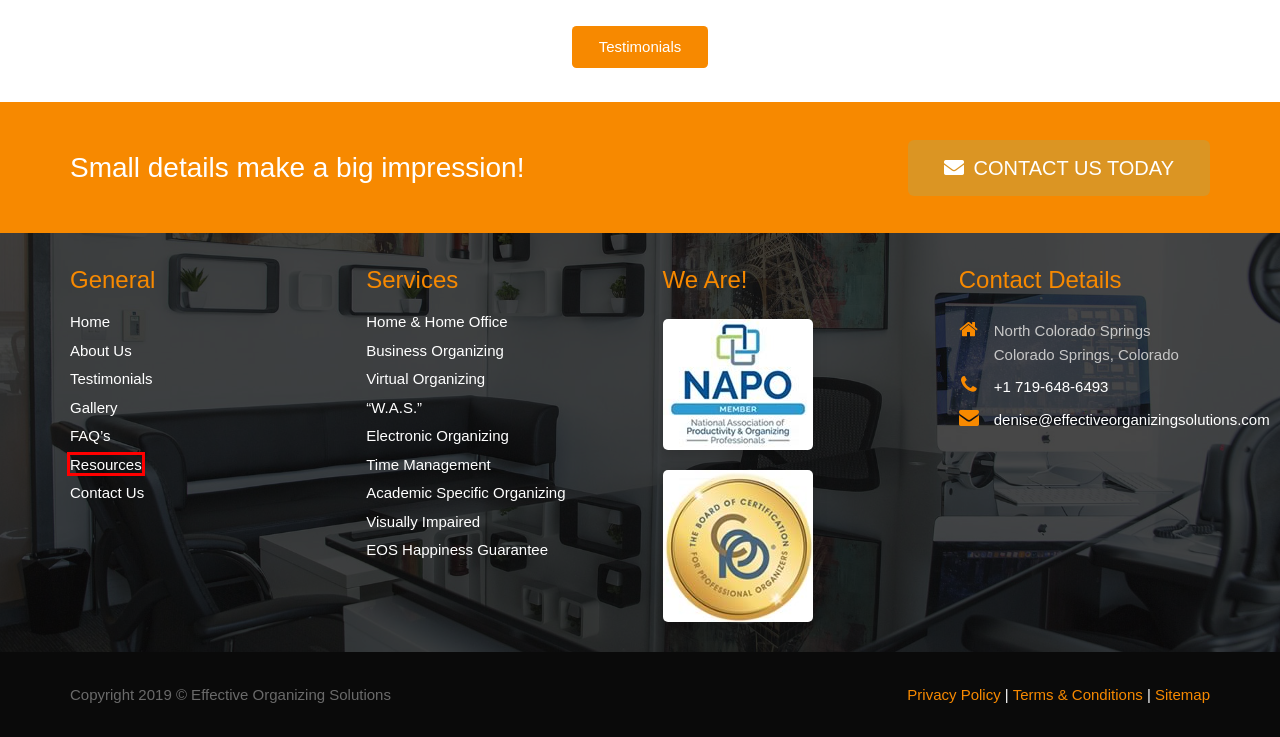You have a screenshot of a webpage with a red bounding box highlighting a UI element. Your task is to select the best webpage description that corresponds to the new webpage after clicking the element. Here are the descriptions:
A. Privacy Policy - Effective Organizing Solutions
B. Terms & Conditions - Effective Organizing Solutions
C. Home & Home Office - Effective Organizing Solutions
D. Visually Impaired - Effective Organizing Solutions
E. EOS Happiness Guarantee - Effective Organizing Solutions
F. Resources - Effective Organizing Solutions
G. Sitemap - Effective Organizing Solutions
H. Time Management - Effective Organizing Solutions

F